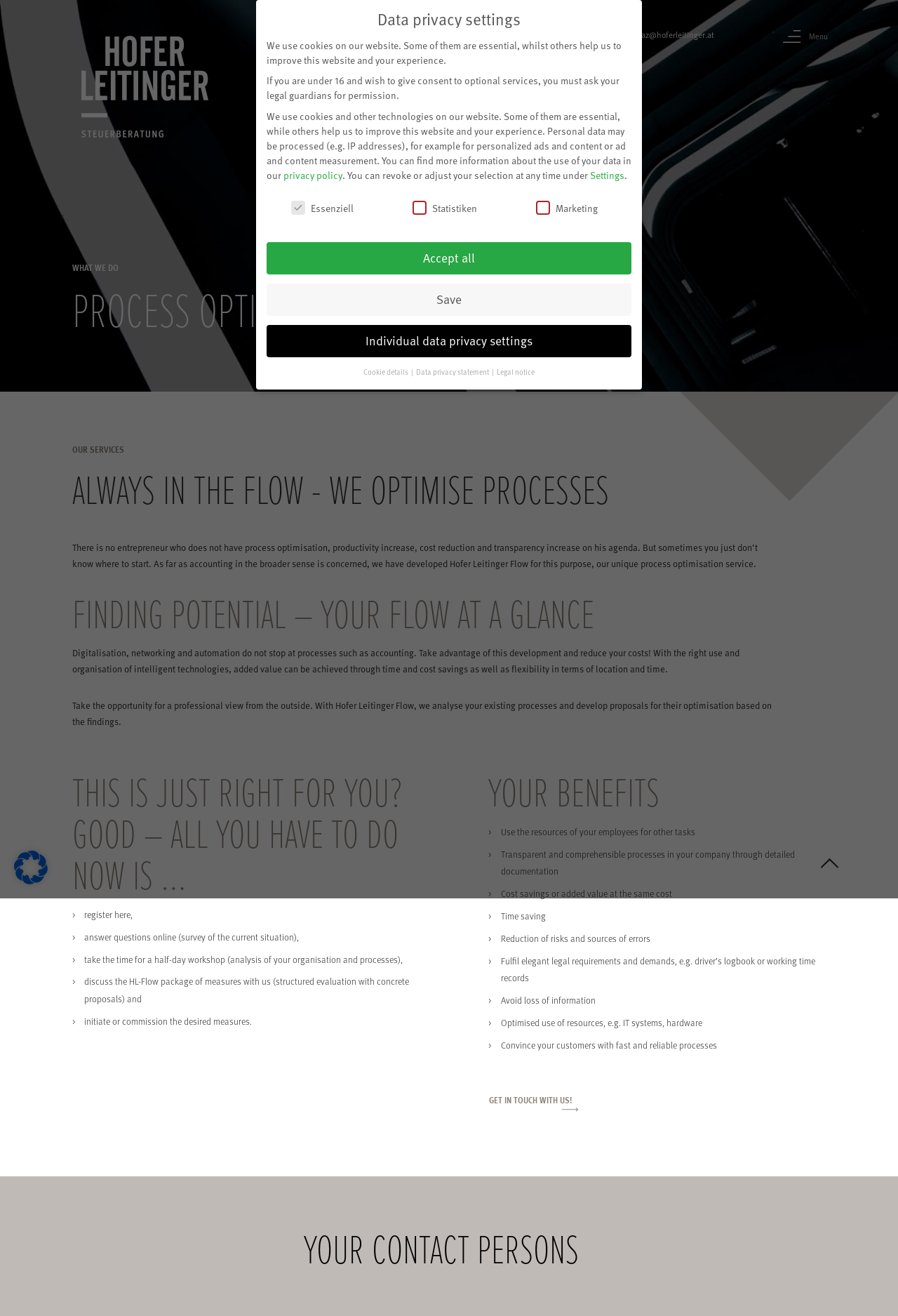Respond with a single word or short phrase to the following question: 
How can I get in touch with the company?

Through the 'GET IN TOUCH WITH US!' link